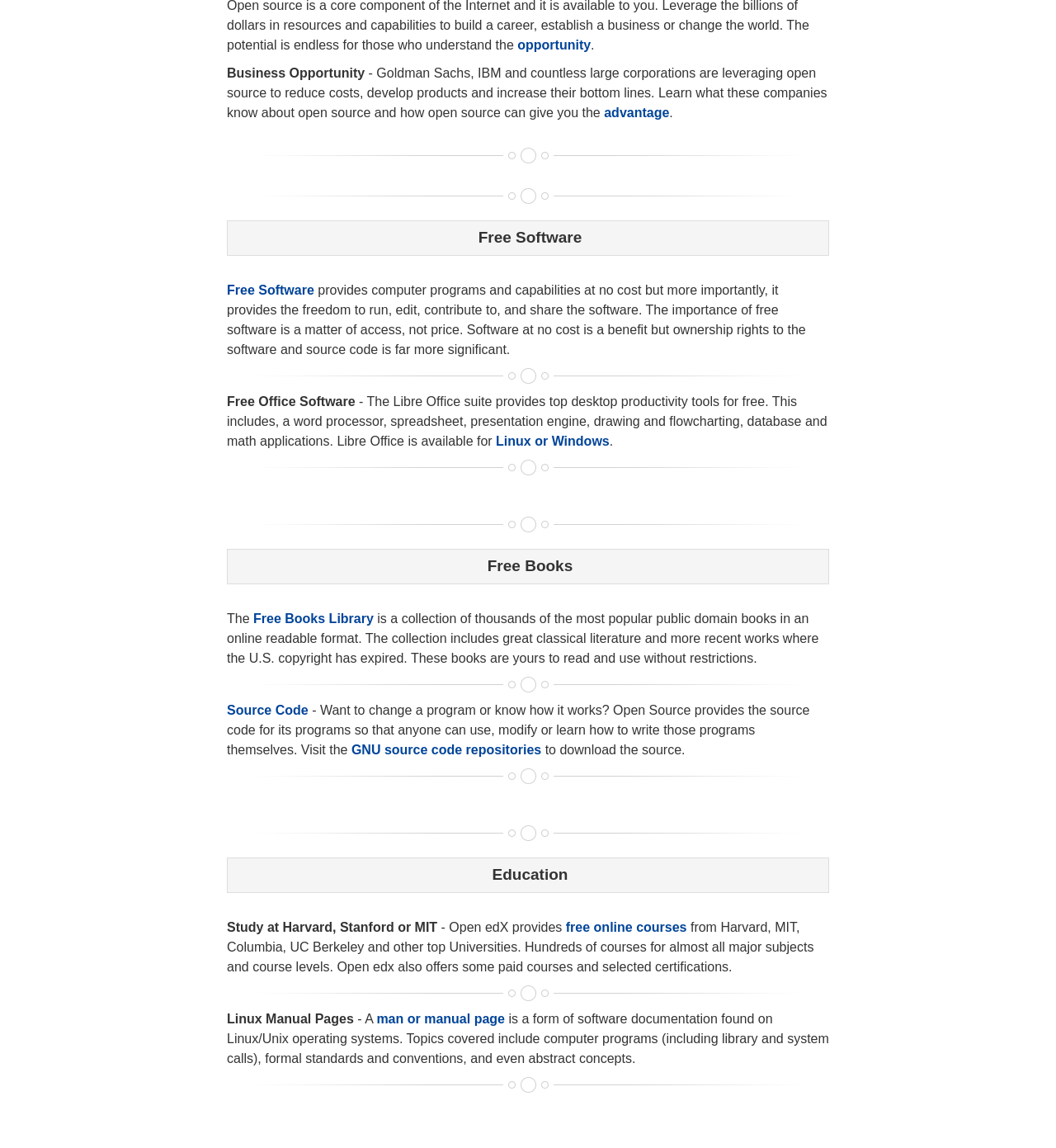What is Libre Office?
From the screenshot, supply a one-word or short-phrase answer.

A free office software suite